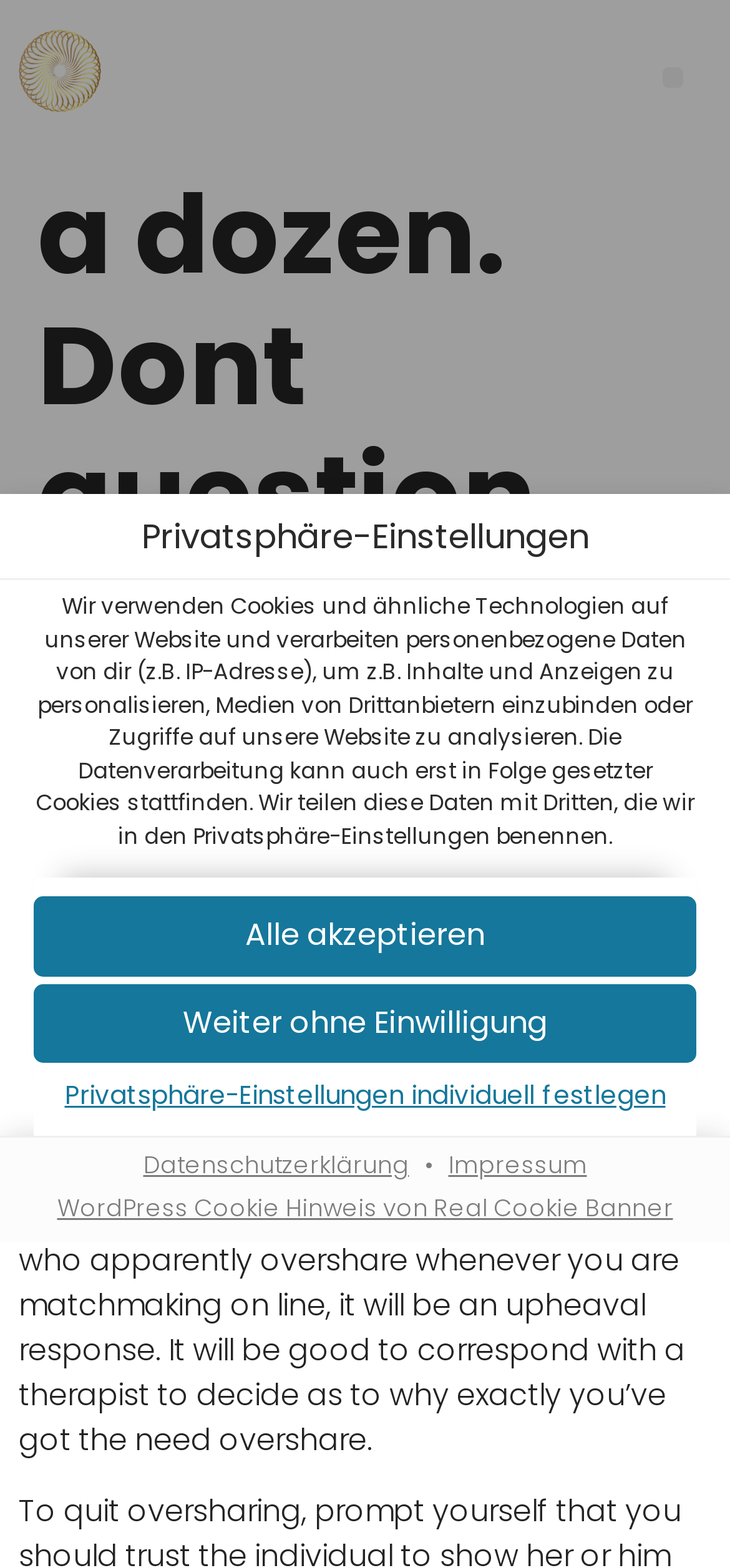Please specify the bounding box coordinates of the area that should be clicked to accomplish the following instruction: "Go to impressum". The coordinates should consist of four float numbers between 0 and 1, i.e., [left, top, right, bottom].

[0.601, 0.734, 0.817, 0.754]